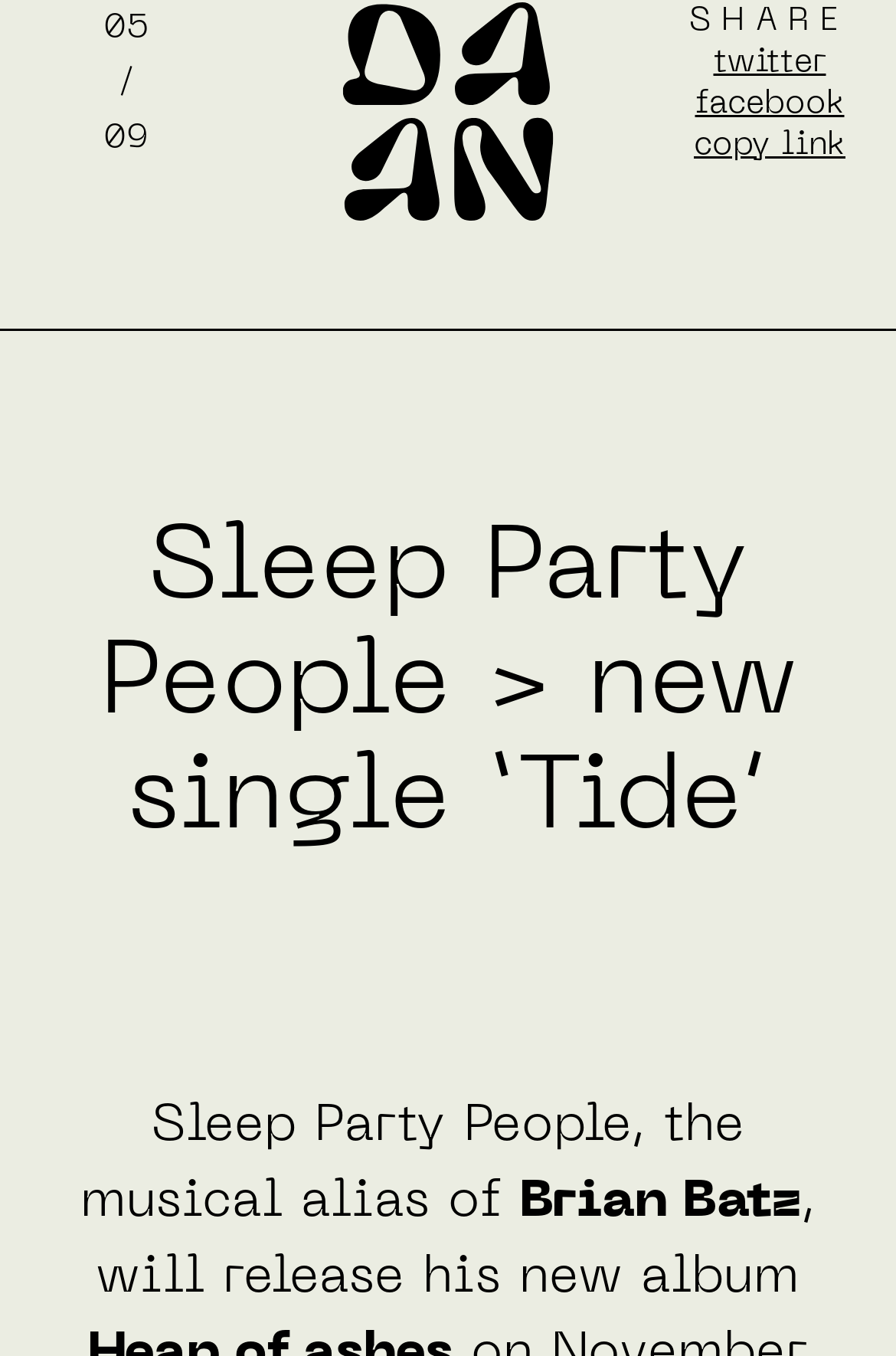Show the bounding box coordinates for the HTML element as described: "parent_node: 05".

[0.382, 0.001, 0.618, 0.162]